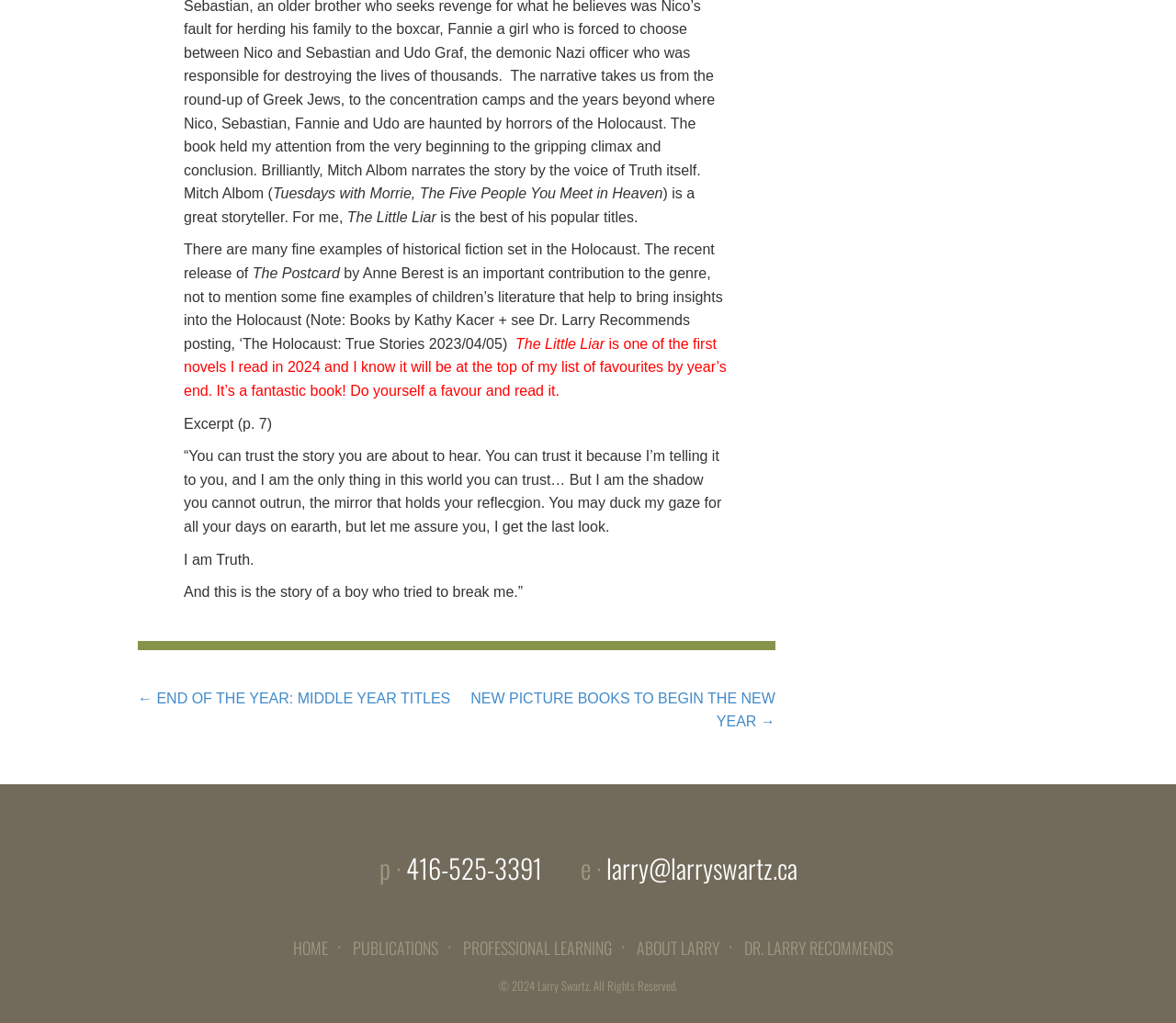Please provide the bounding box coordinate of the region that matches the element description: DR. LARRY RECOMMENDS. Coordinates should be in the format (top-left x, top-left y, bottom-right x, bottom-right y) and all values should be between 0 and 1.

[0.632, 0.915, 0.759, 0.938]